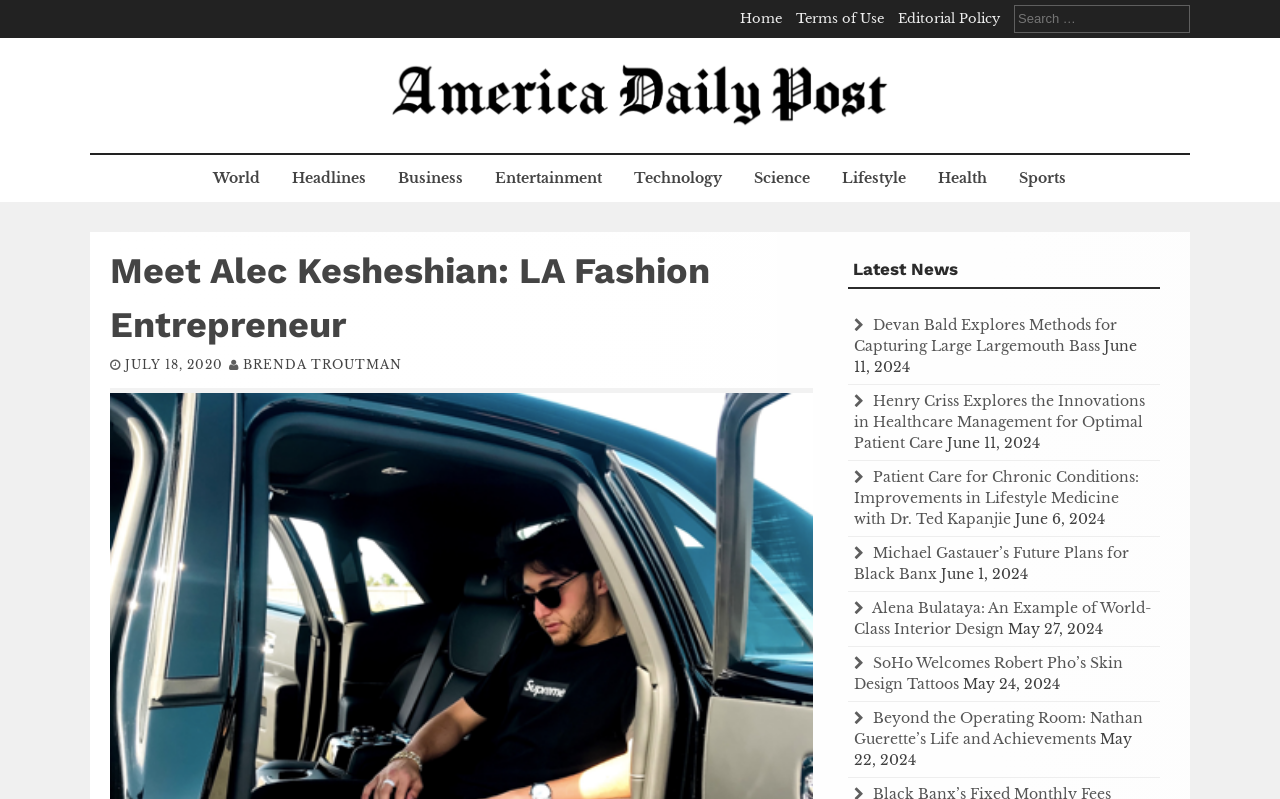Extract the main heading text from the webpage.

Meet Alec Kesheshian: LA Fashion Entrepreneur